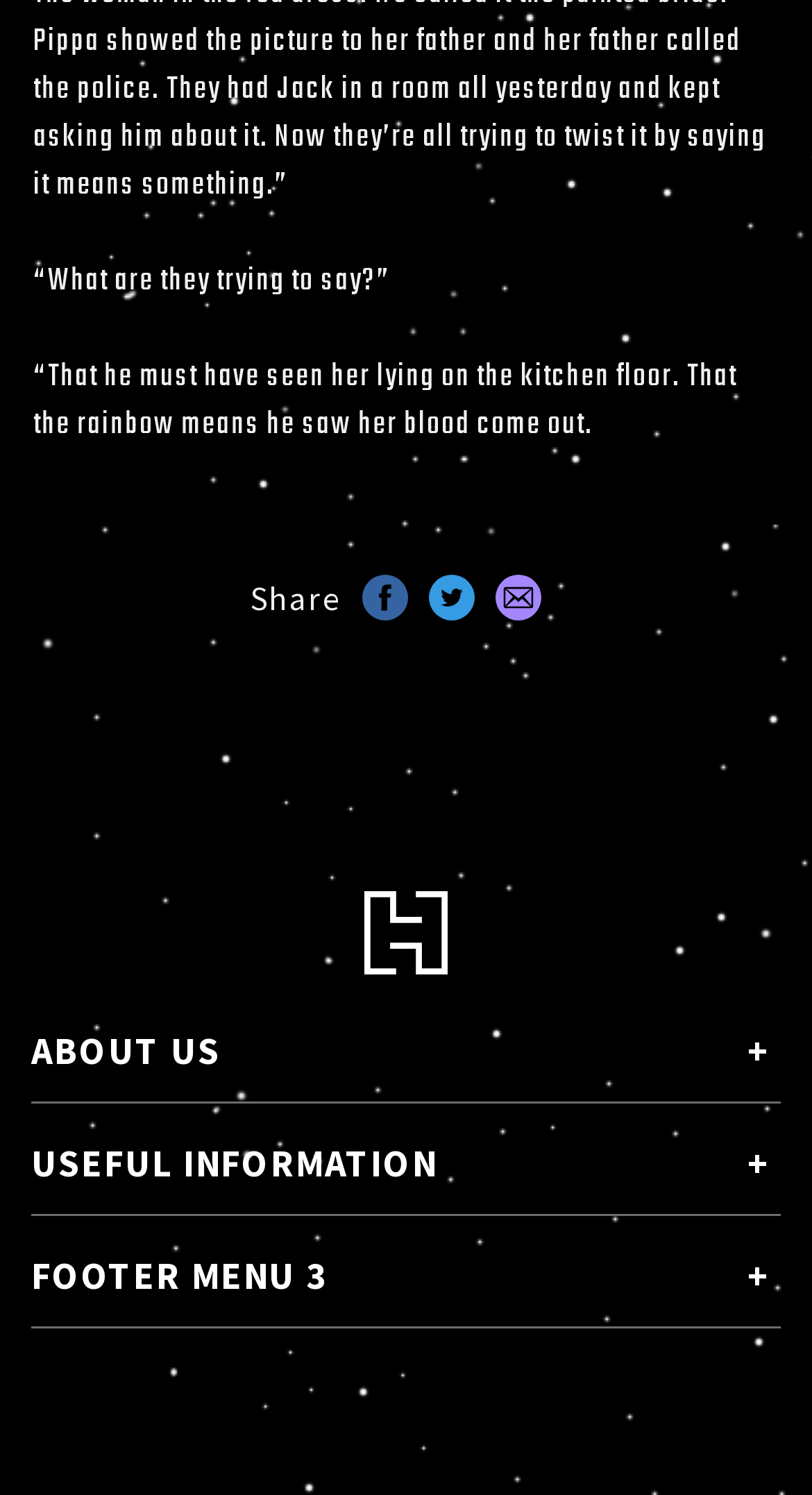Using the element description provided, determine the bounding box coordinates in the format (top-left x, top-left y, bottom-right x, bottom-right y). Ensure that all values are floating point numbers between 0 and 1. Element description: Email Icon

[0.61, 0.384, 0.667, 0.415]